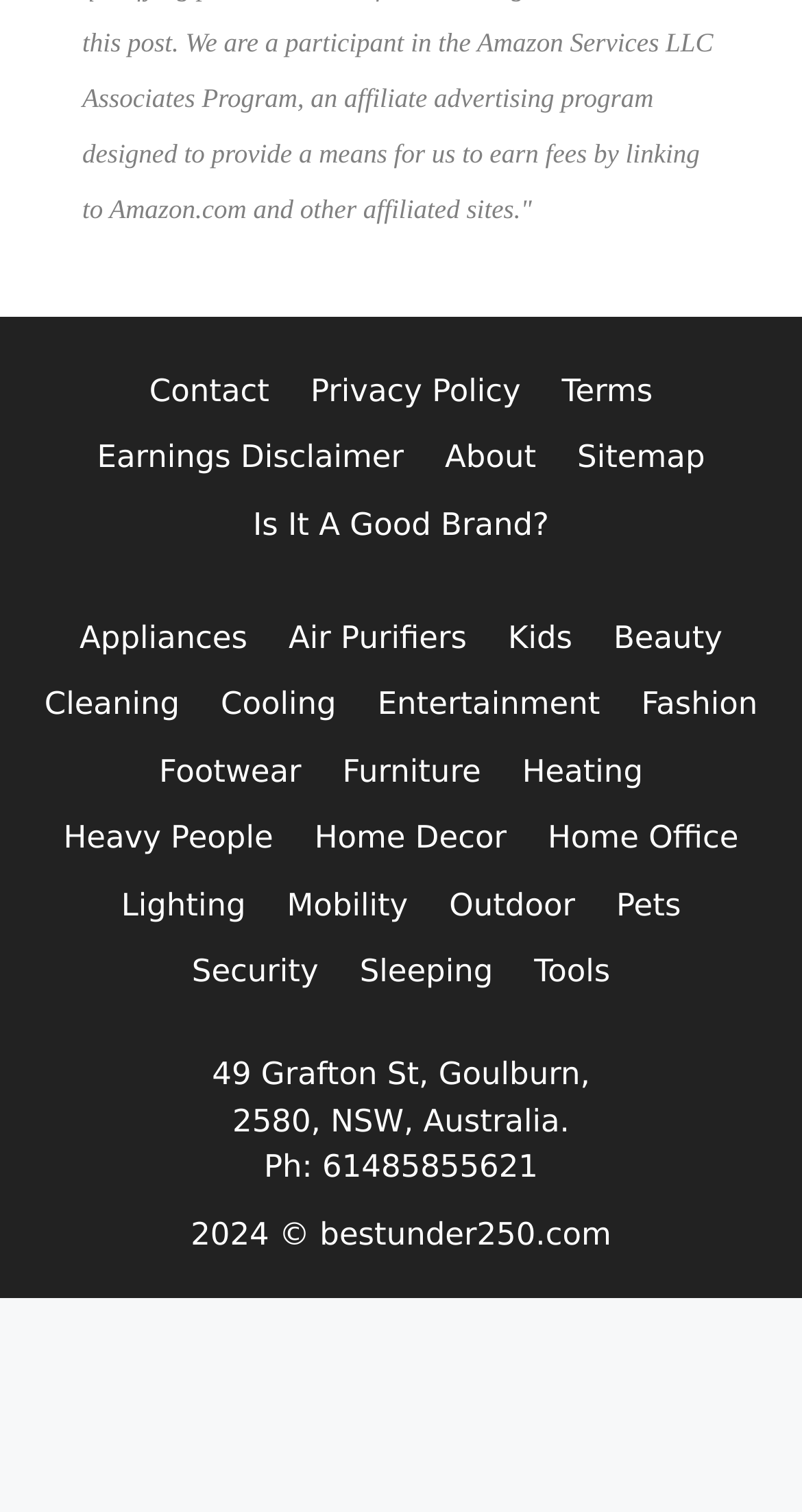Answer the question using only one word or a concise phrase: What is the website's copyright year?

2024